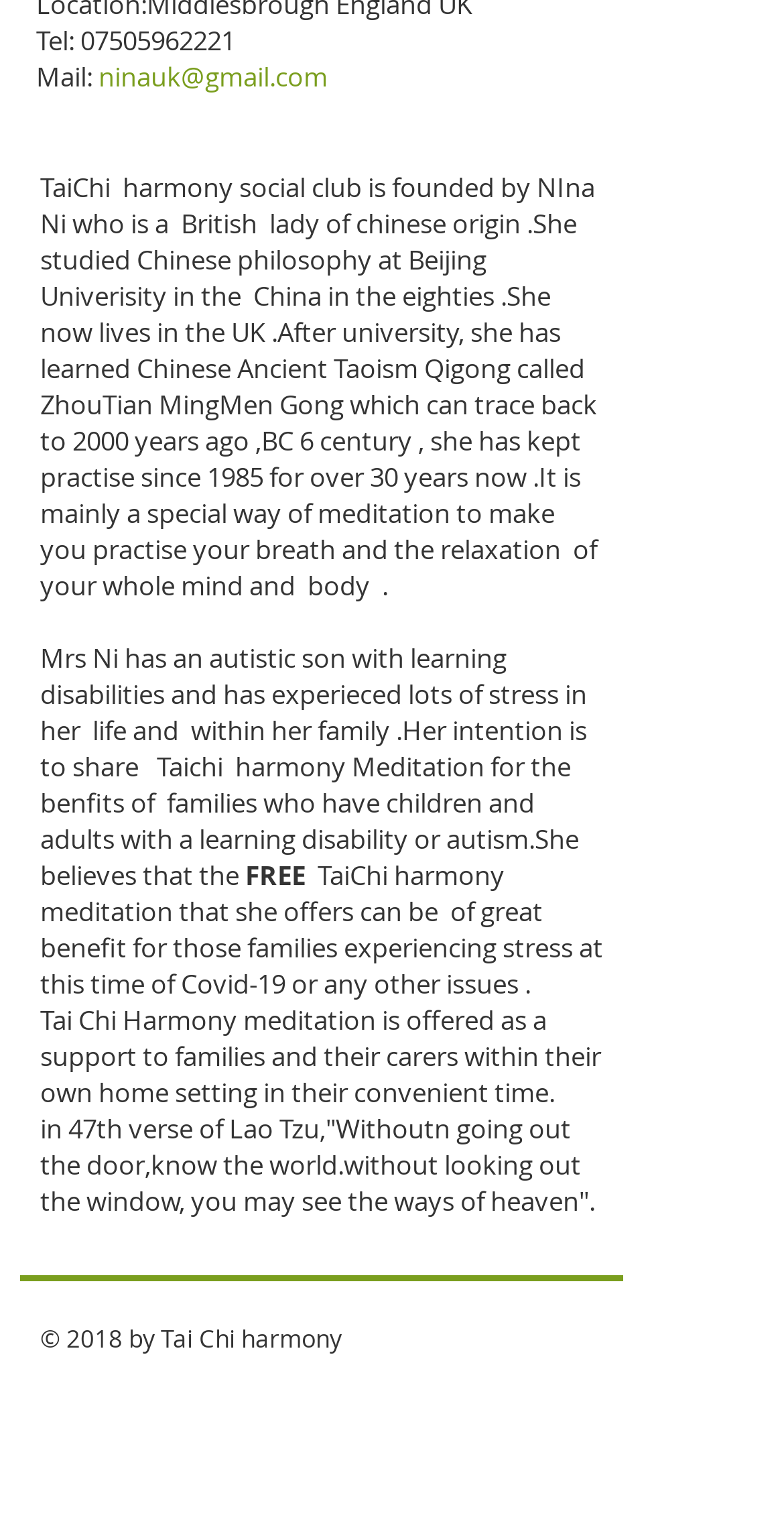Based on the description "aria-label="b-facebook"", find the bounding box of the specified UI element.

[0.231, 0.931, 0.321, 0.977]